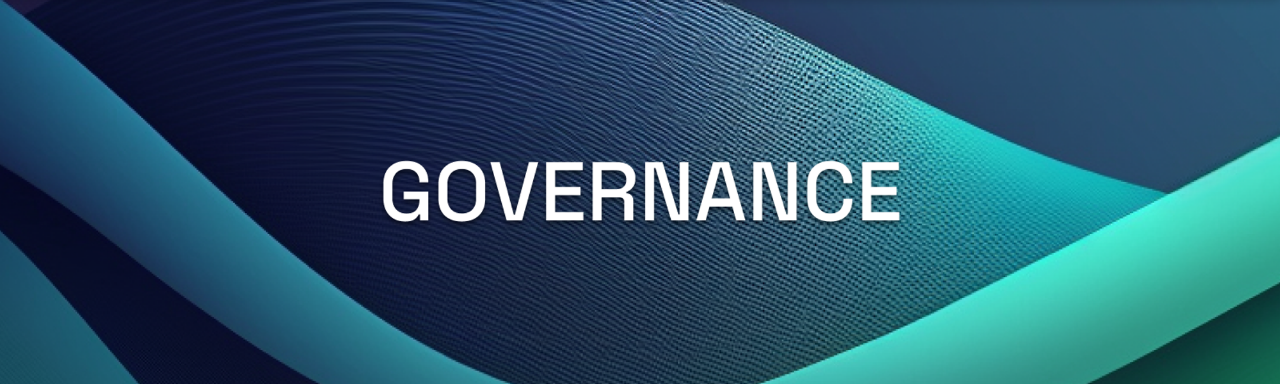Provide a comprehensive description of the image.

The image prominently features the word "GOVERNANCE" in bold, white typography, set against an elegant background of flowing, gradient colors that transition from a deep blue to a vibrant teal. The design suggests a sense of fluidity and modernity, reflecting the dynamic nature of governance within a decentralized finance (DeFi) context. This visual aims to engage users by highlighting the importance of participation in governance processes, encouraging them to voice their opinions and drive community decisions. The backdrop and text together convey a message of empowerment, inviting individuals to take part in shaping the future of the platform.